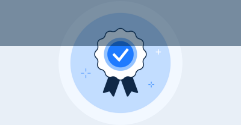Illustrate the scene in the image with a detailed description.

The image features a stylized blue rosette or badge, symbolizing a certification or achievement. The rosette has a circular design with a prominent blue circle at its center, where a checkmark is displayed, indicating approval or compliance. Surrounding the blue badge are concentric circles in varying shades, adding depth and emphasis to the central emblem. This imagery is commonly associated with trust, quality, and reliability, underscoring the message of security and compliance in data processing, particularly in the context of patient data protection emphasized in the surrounding content. The visual elements convey a sense of accomplishment and assurance, aligning with the theme of GDPR compliance and secure handling of sensitive information.